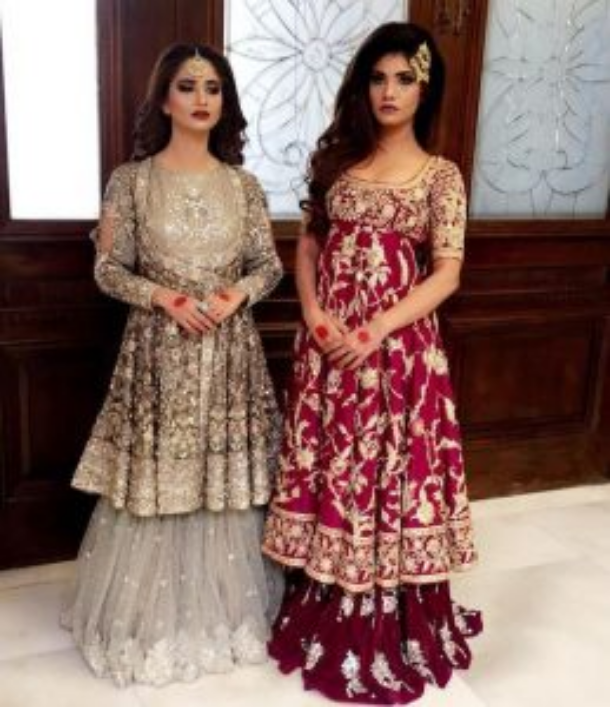What type of embroidery is on the second woman's lehenga?
Please craft a detailed and exhaustive response to the question.

The caption describes the second woman's lehenga as featuring golden embroidery, which adds a touch of opulence to her look.